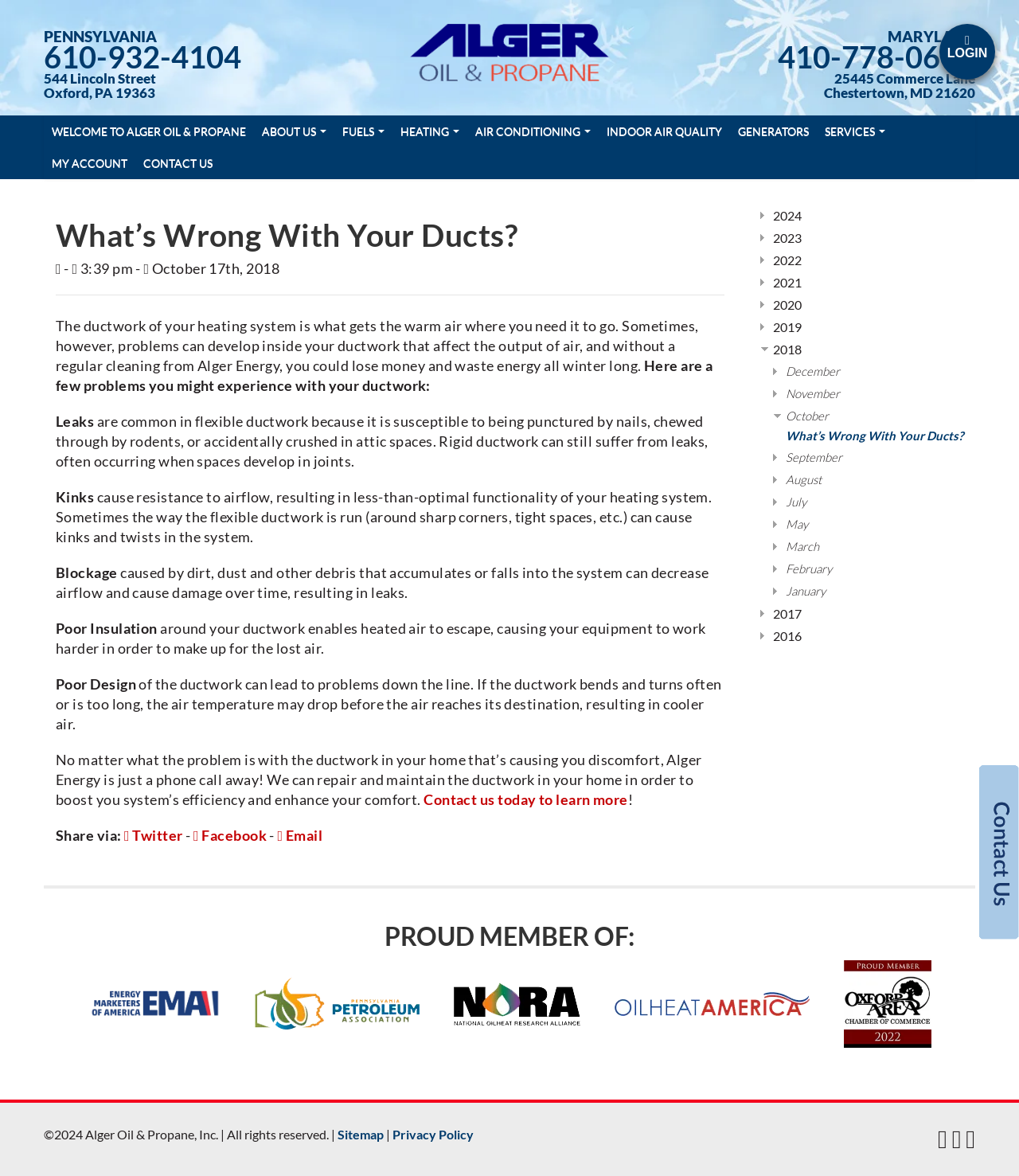What is the year of copyright for the website?
From the details in the image, provide a complete and detailed answer to the question.

The year of copyright for the website can be found at the bottom of the webpage, which states '©2024 Alger Oil & Propane, Inc. | All rights reserved.'